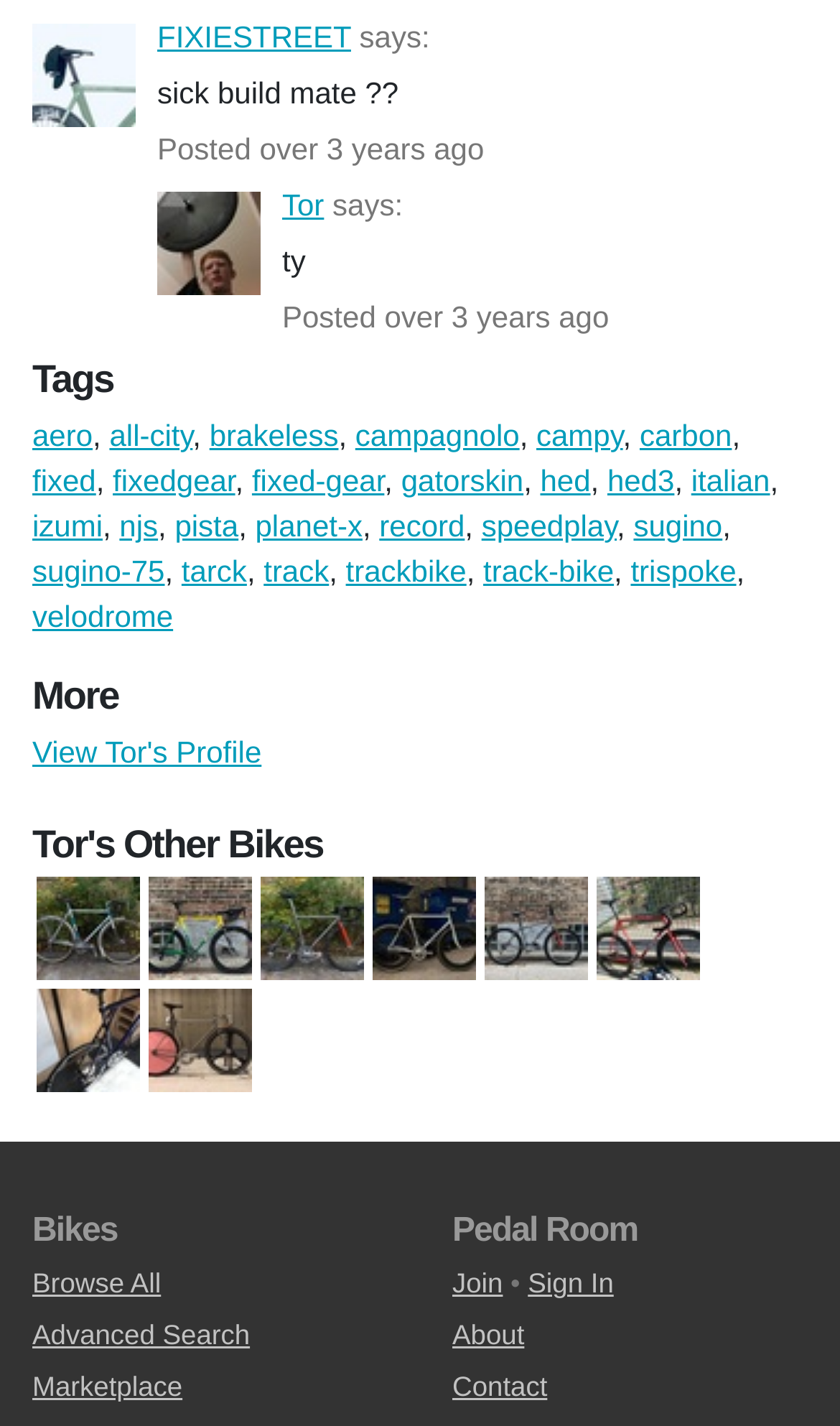Provide the bounding box coordinates of the section that needs to be clicked to accomplish the following instruction: "Browse bikes with tag 'aero'."

[0.038, 0.293, 0.11, 0.317]